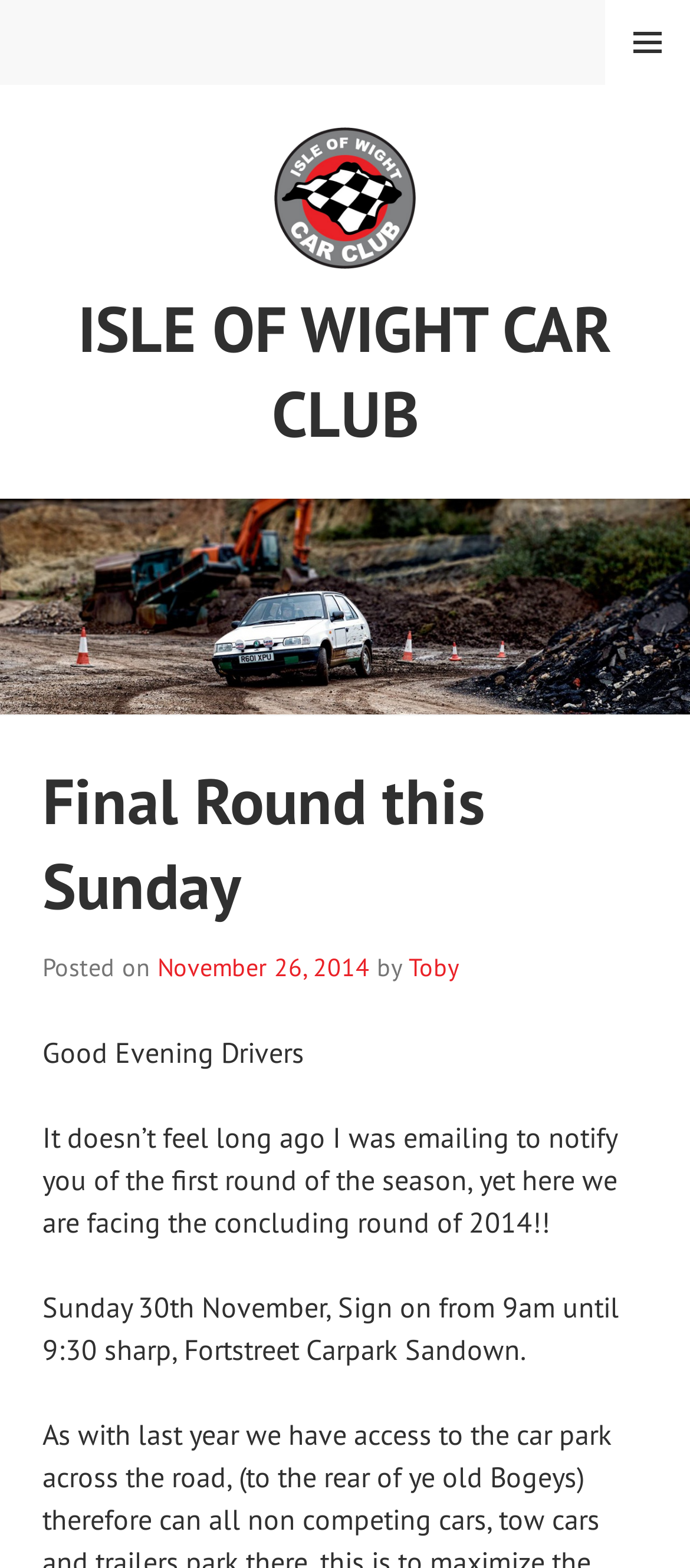Who wrote the post?
Using the visual information, respond with a single word or phrase.

Toby